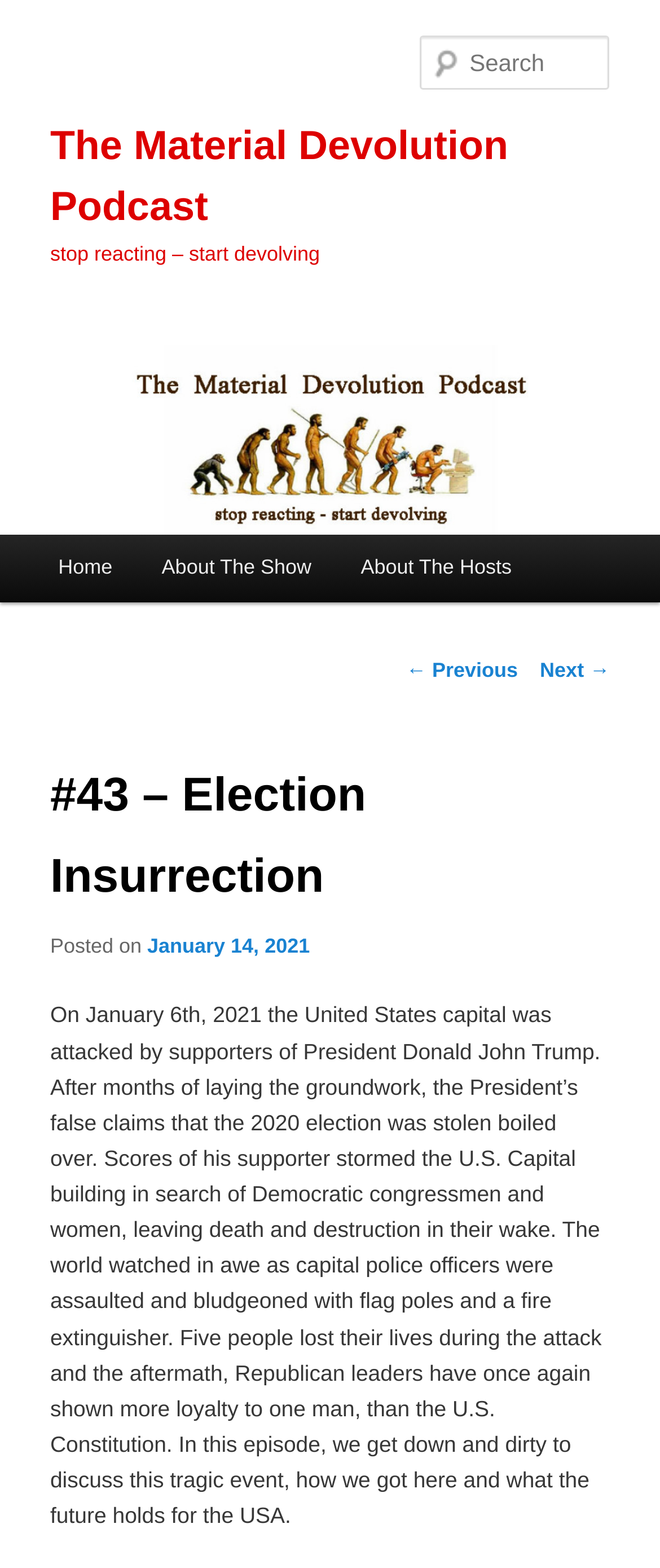How many links are in the main menu?
Using the visual information, respond with a single word or phrase.

3